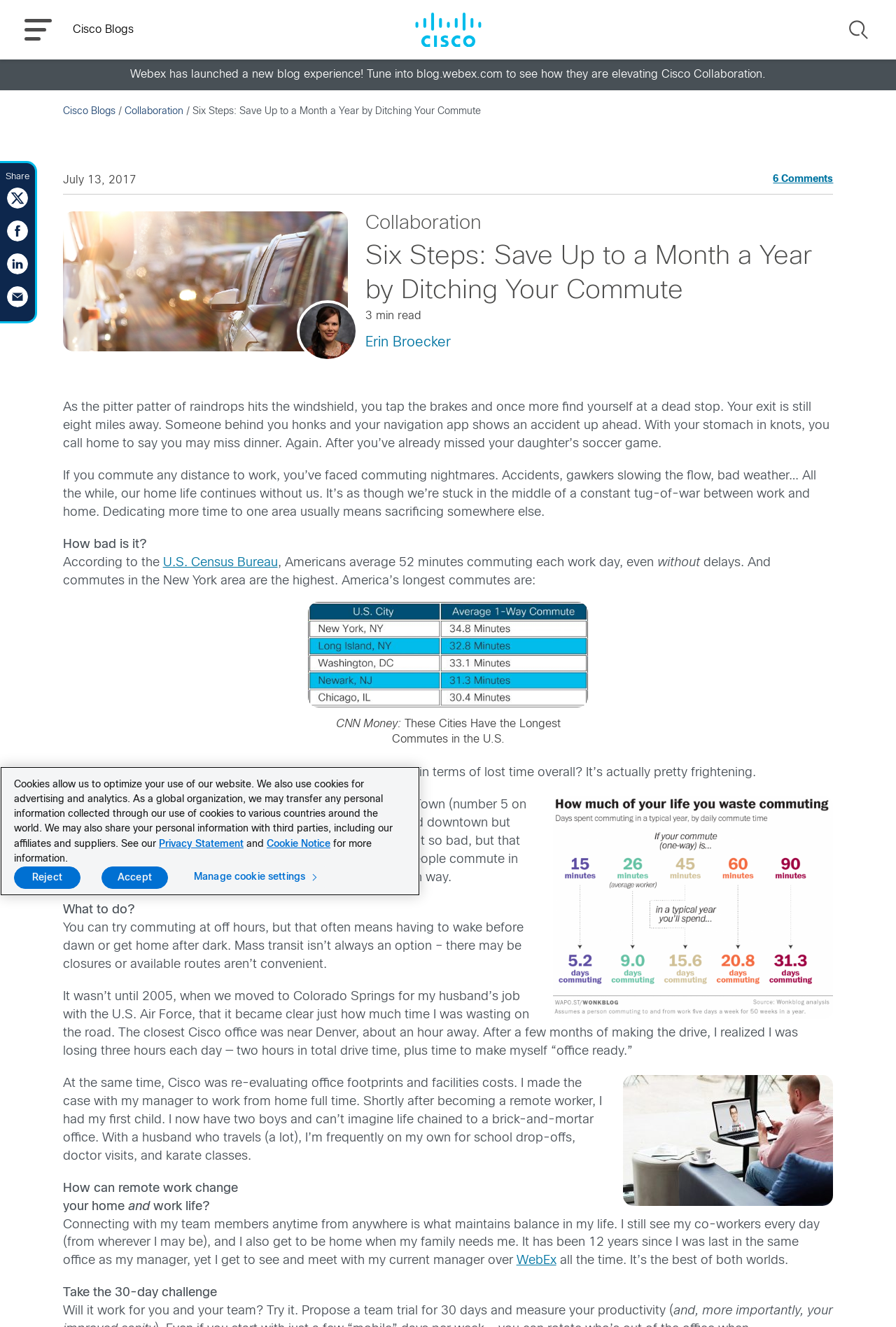How long does the author propose teams try remote work?
Based on the visual, give a brief answer using one word or a short phrase.

30 days